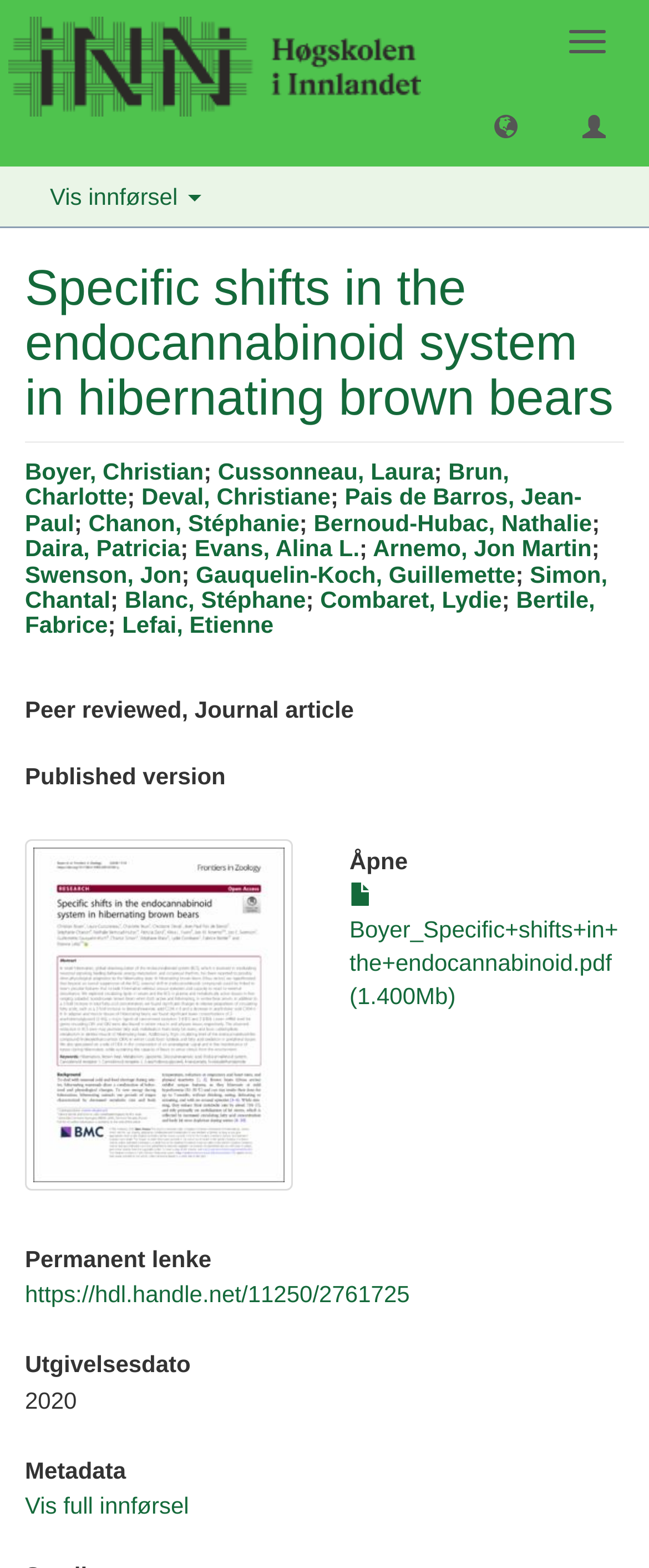Using the information in the image, give a detailed answer to the following question: What is the type of publication?

I found the type of publication by looking at the heading element with the text 'Peer reviewed, Journal article' which is located at the top of the webpage.